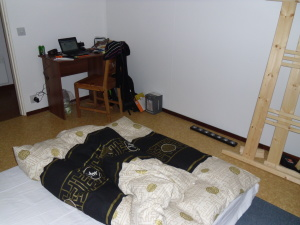Provide a one-word or brief phrase answer to the question:
What is the purpose of the desk in the room?

Workspace or study area